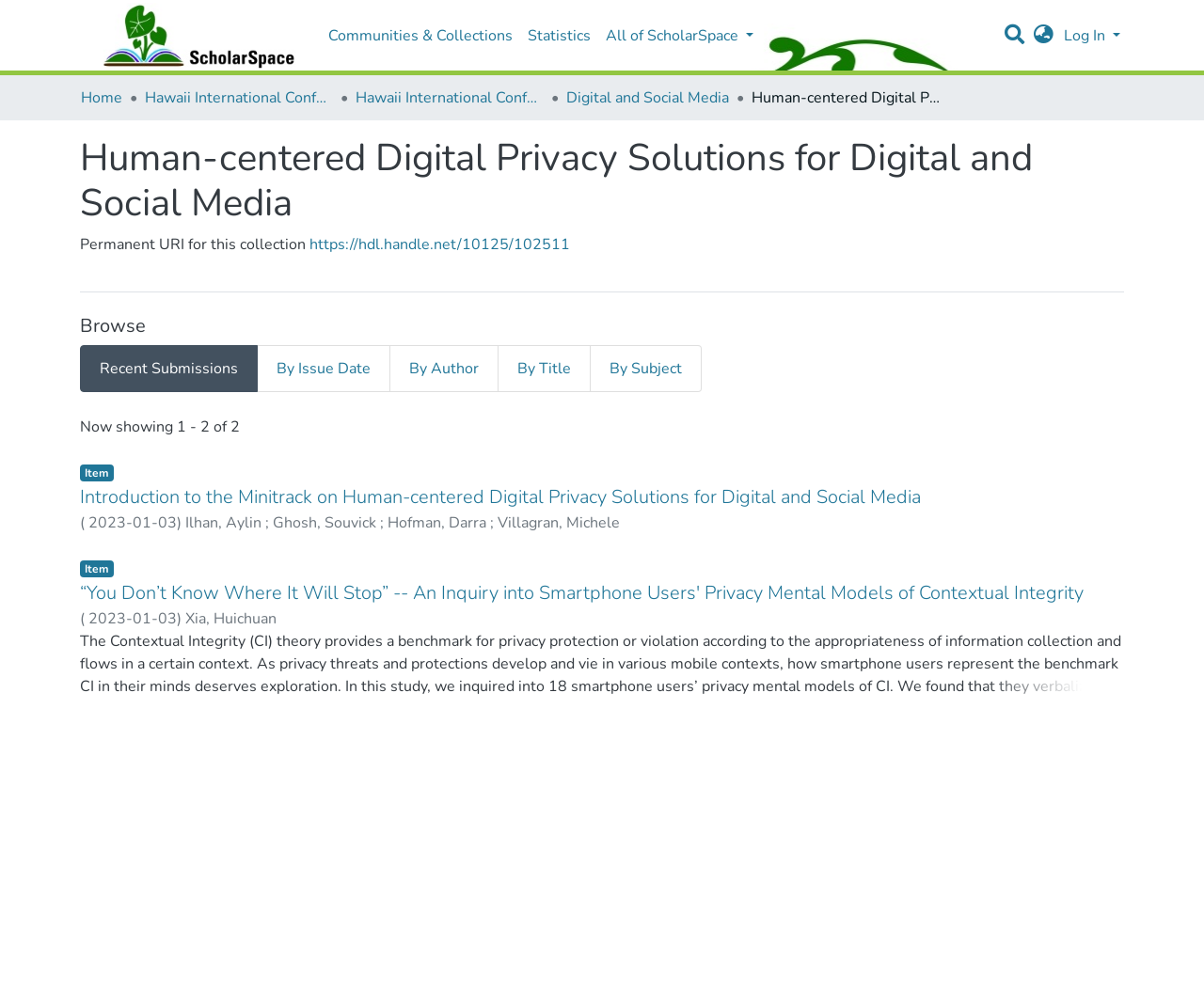What is the topic of the collection?
Answer the question with as much detail as possible.

I found the answer by looking at the last link in the breadcrumb navigation bar, which is 'Digital and Social Media'. This suggests that the current page is a collection related to this topic.